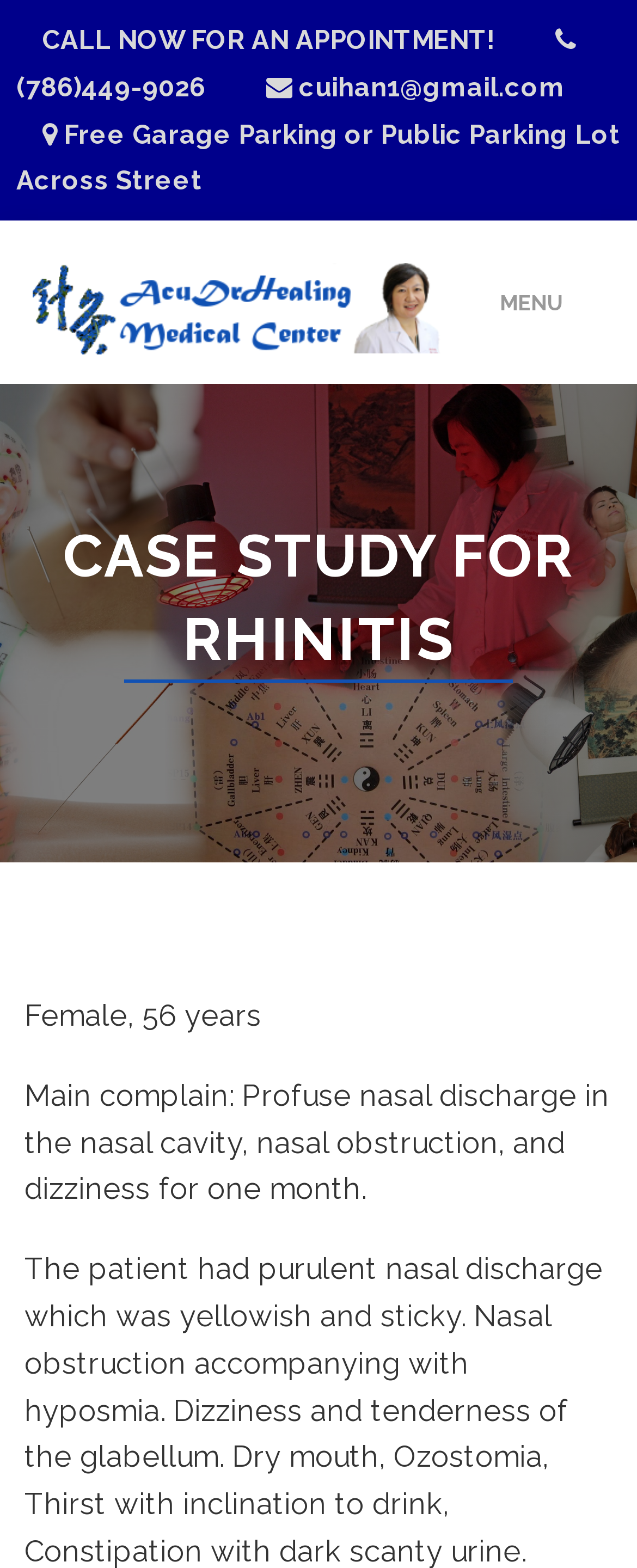Offer a meticulous description of the webpage's structure and content.

The webpage is about Dr. Cui Han, a doctor of Chinese medicine, and her medical center, AcuDrHealing. At the top, there is a prominent call-to-action, "CALL NOW FOR AN APPOINTMENT!" with the doctor's phone number, (786) 449-9026, and email address, cuihan1@gmail.com, displayed nearby. Below this, there is a note about free garage parking or public parking lot across the street.

The main navigation menu is located at the top-right corner, with links to "MENU", "ABOUT DR. HAN", "SERVICES", "SERVICE FEE", "LOCATION", "CONTACT", and "BLOG". 

The main content of the webpage is a case study for rhinitis, with a heading that spans almost the entire width of the page. The case study includes details about a 56-year-old female patient, including her main complaints, symptoms, and medical history. The text is divided into three paragraphs, with the first paragraph describing the patient's age and main complaints, the second paragraph detailing her symptoms, and the third paragraph providing more information about her medical history.